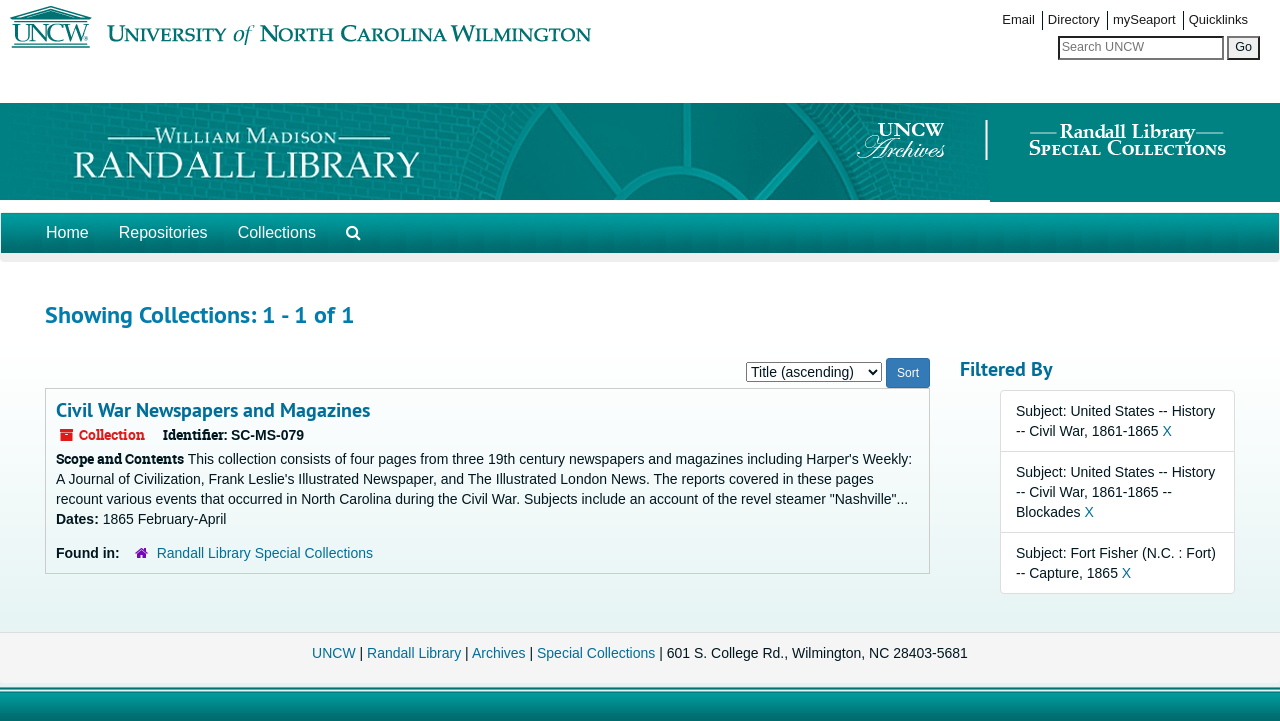What is the identifier of the collection? Please answer the question using a single word or phrase based on the image.

SC-MS-079